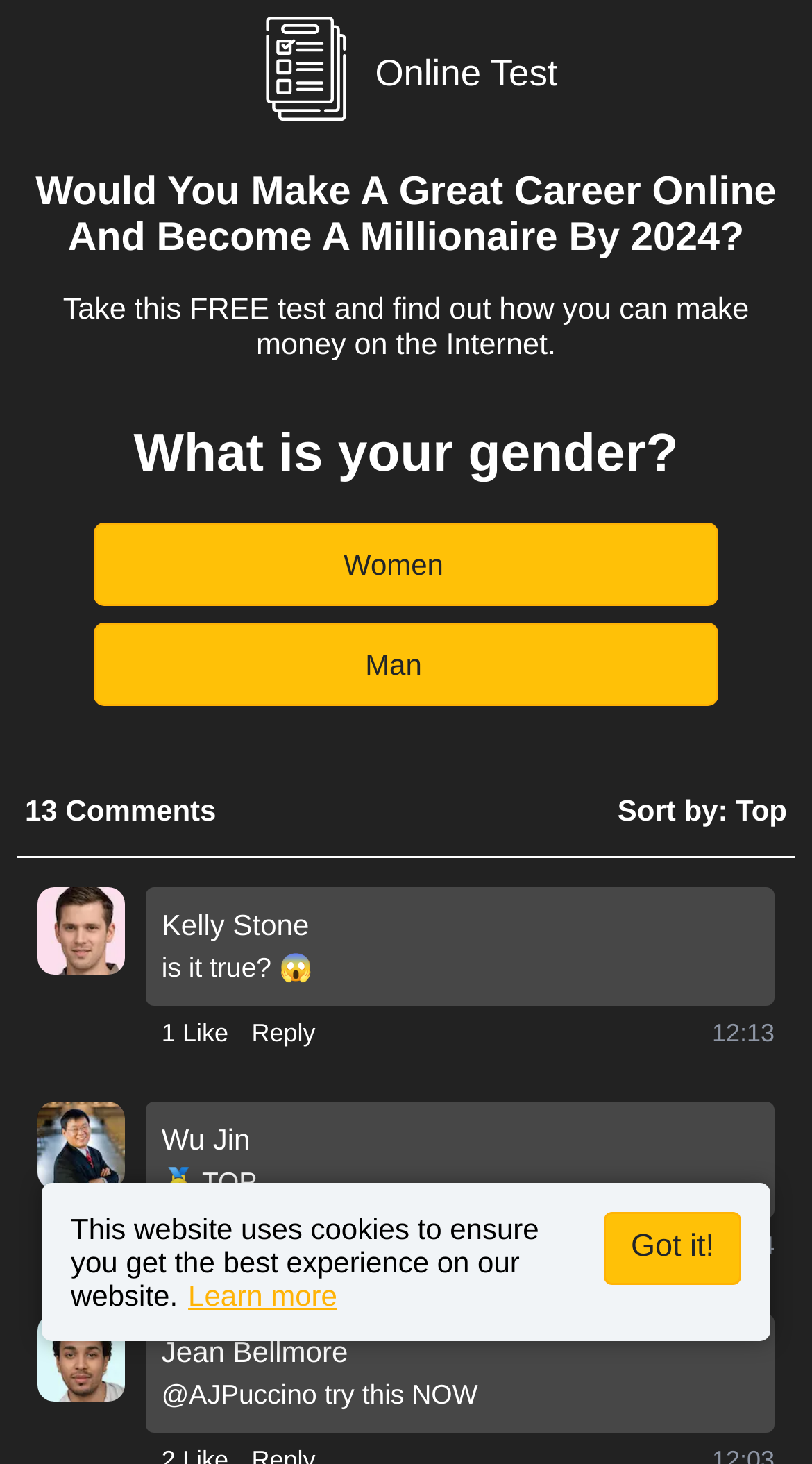Determine the coordinates of the bounding box for the clickable area needed to execute this instruction: "Click the 'Women' button".

[0.115, 0.357, 0.885, 0.414]